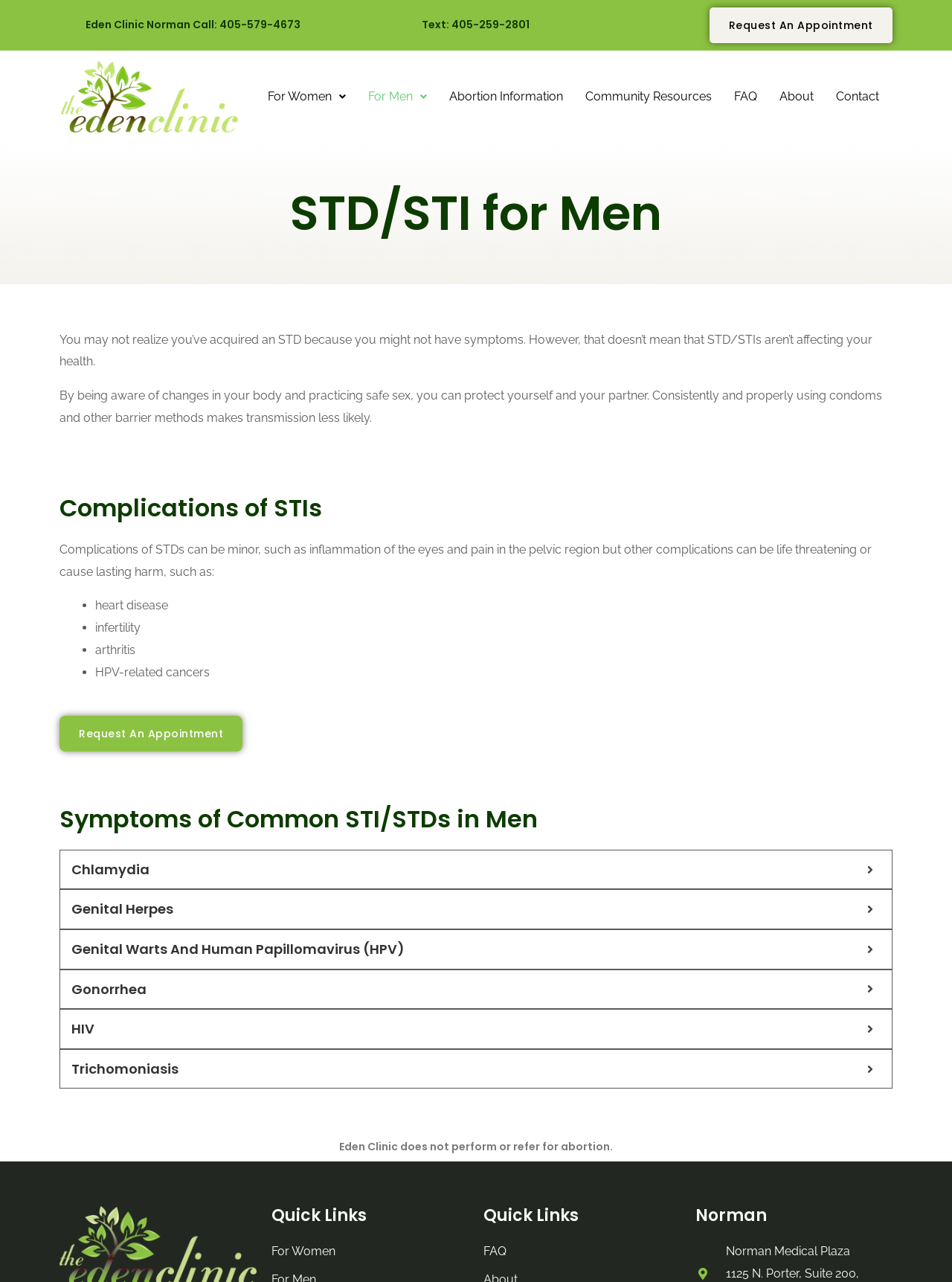Locate the bounding box coordinates of the clickable element to fulfill the following instruction: "Request an appointment". Provide the coordinates as four float numbers between 0 and 1 in the format [left, top, right, bottom].

[0.745, 0.006, 0.937, 0.034]